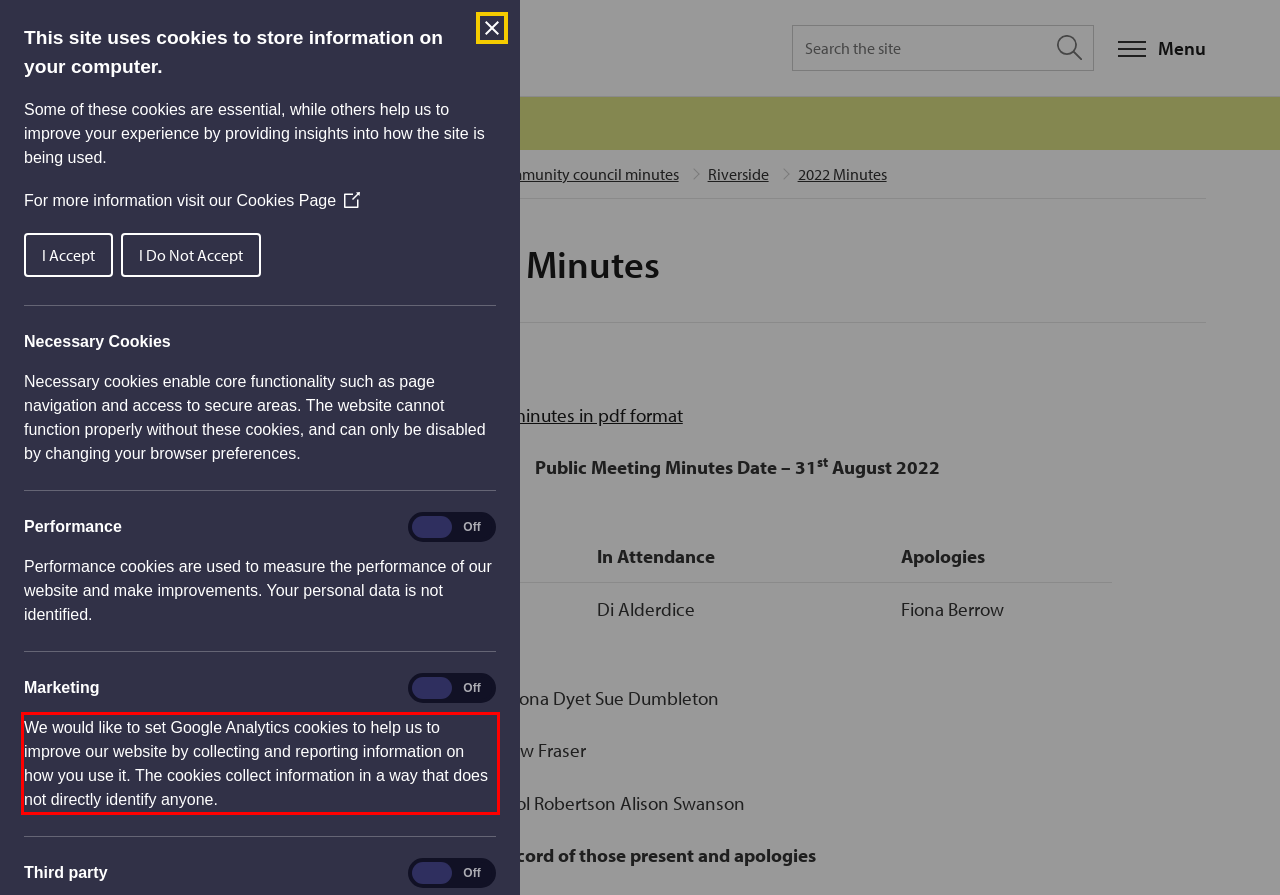Within the screenshot of a webpage, identify the red bounding box and perform OCR to capture the text content it contains.

We would like to set Google Analytics cookies to help us to improve our website by collecting and reporting information on how you use it. The cookies collect information in a way that does not directly identify anyone.